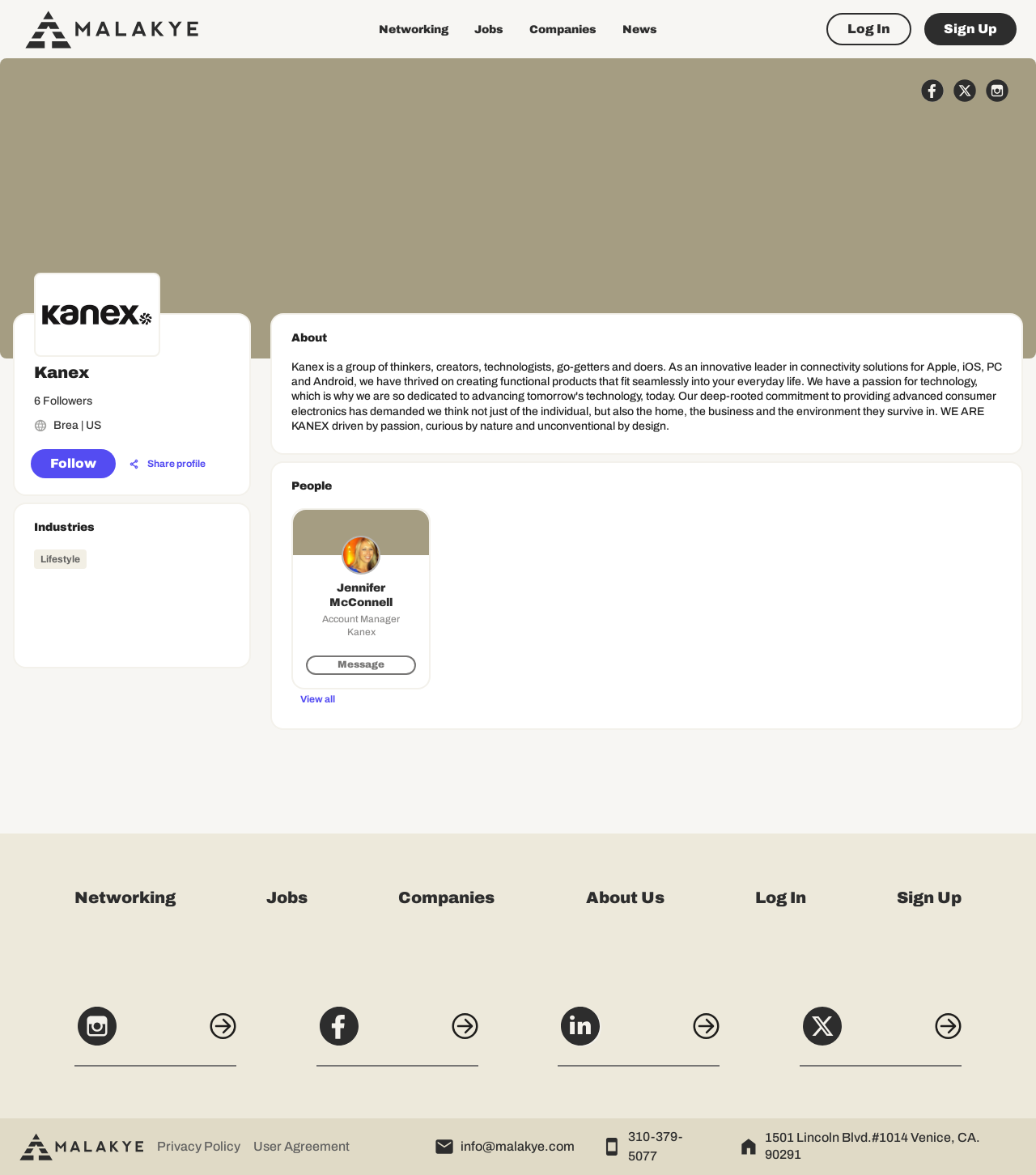How many navigation links are at the top of the page?
Provide a fully detailed and comprehensive answer to the question.

I counted the number of navigation links at the top of the page by looking at the links with text, which are 'Networking', 'Jobs', 'Companies', 'News', and 'Log In'.